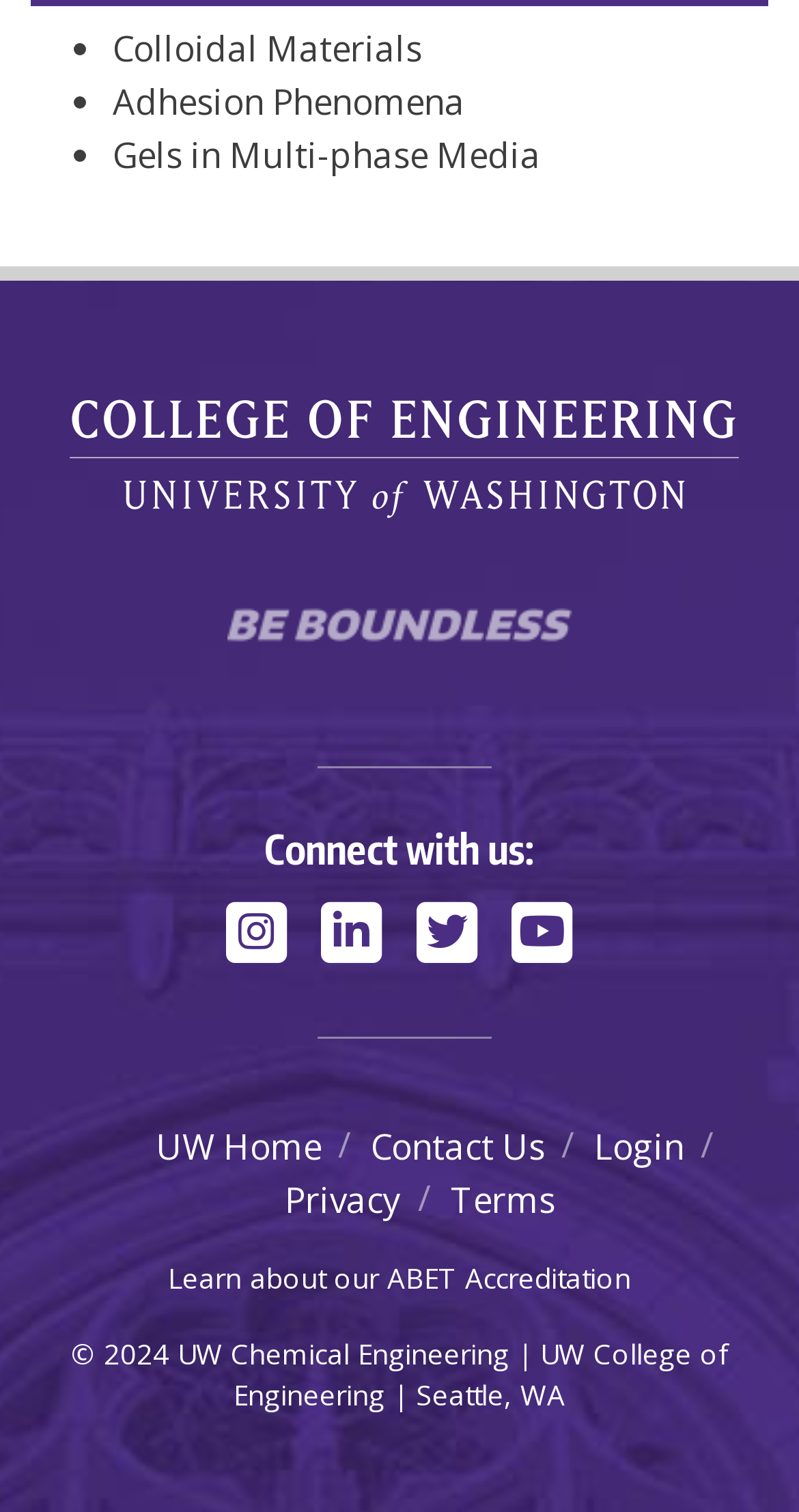What are the research areas mentioned?
From the details in the image, answer the question comprehensively.

The answer can be found by looking at the StaticText 'Colloidal Materials', 'Adhesion Phenomena', and 'Gels in Multi-phase Media' which are located at the top of the webpage, indicating that these are research areas related to the University of Washington's Chemical Engineering program.